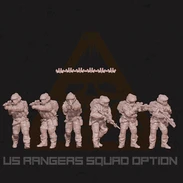Explain the content of the image in detail.

The image features a series of six detailed figures representing US Army Rangers in action poses. Each figure is wearing tactical gear, including helmets and combat uniforms, demonstrating various stances with their firearms raised, illustrating a sense of teamwork and tactical readiness. The background is dark, which highlights the figures and emphasizes their dynamic positions. Beneath the figures, the caption reads "US RANGERS SQUAD OPTION," reinforcing the military theme and depicting these characters as part of a specialized unit. This illustration captures the essence of military operations, showcasing the professionalism and precision of the US Rangers.